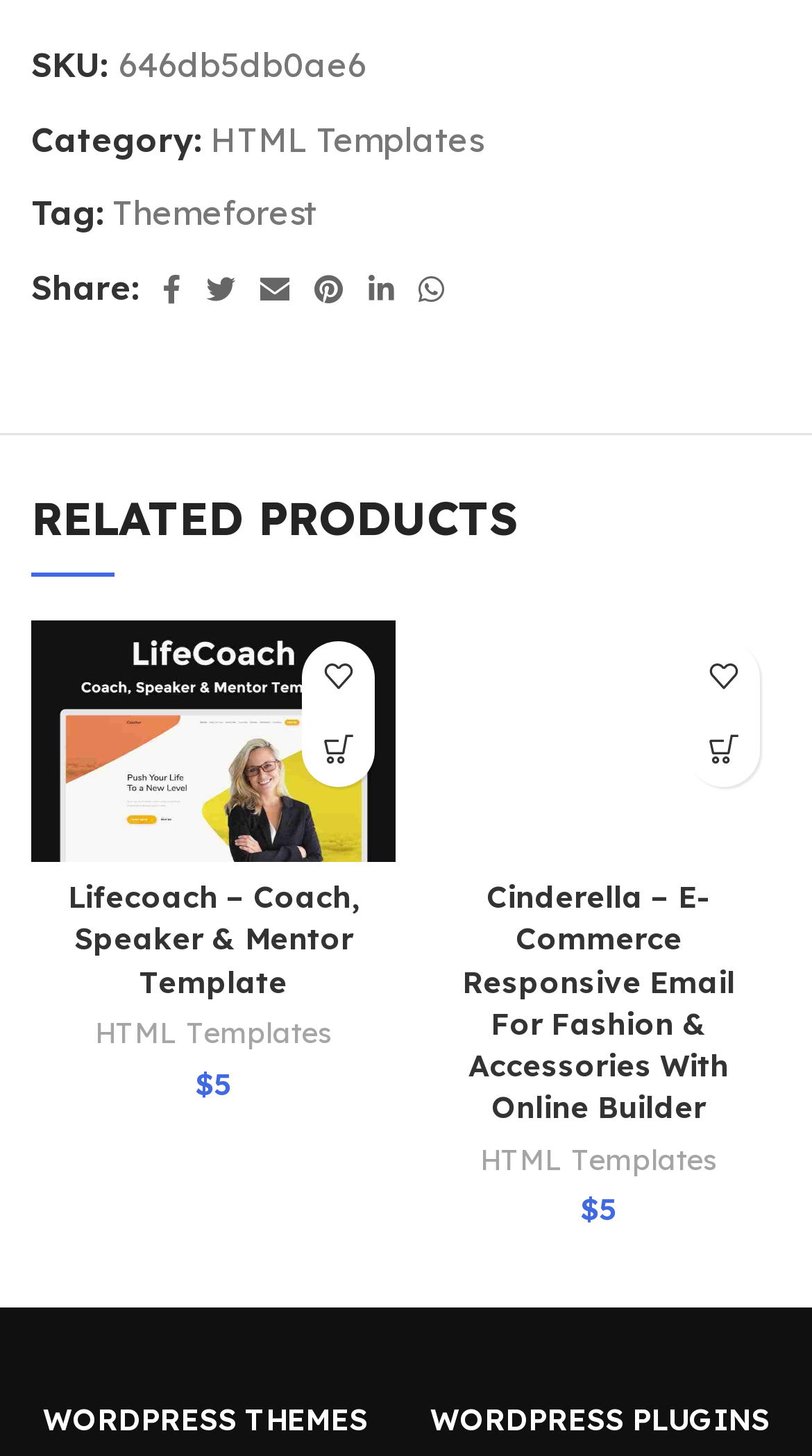What is the category of the product?
Answer the question with detailed information derived from the image.

I found the category by looking at the text 'Category:' and its corresponding link 'HTML Templates'.